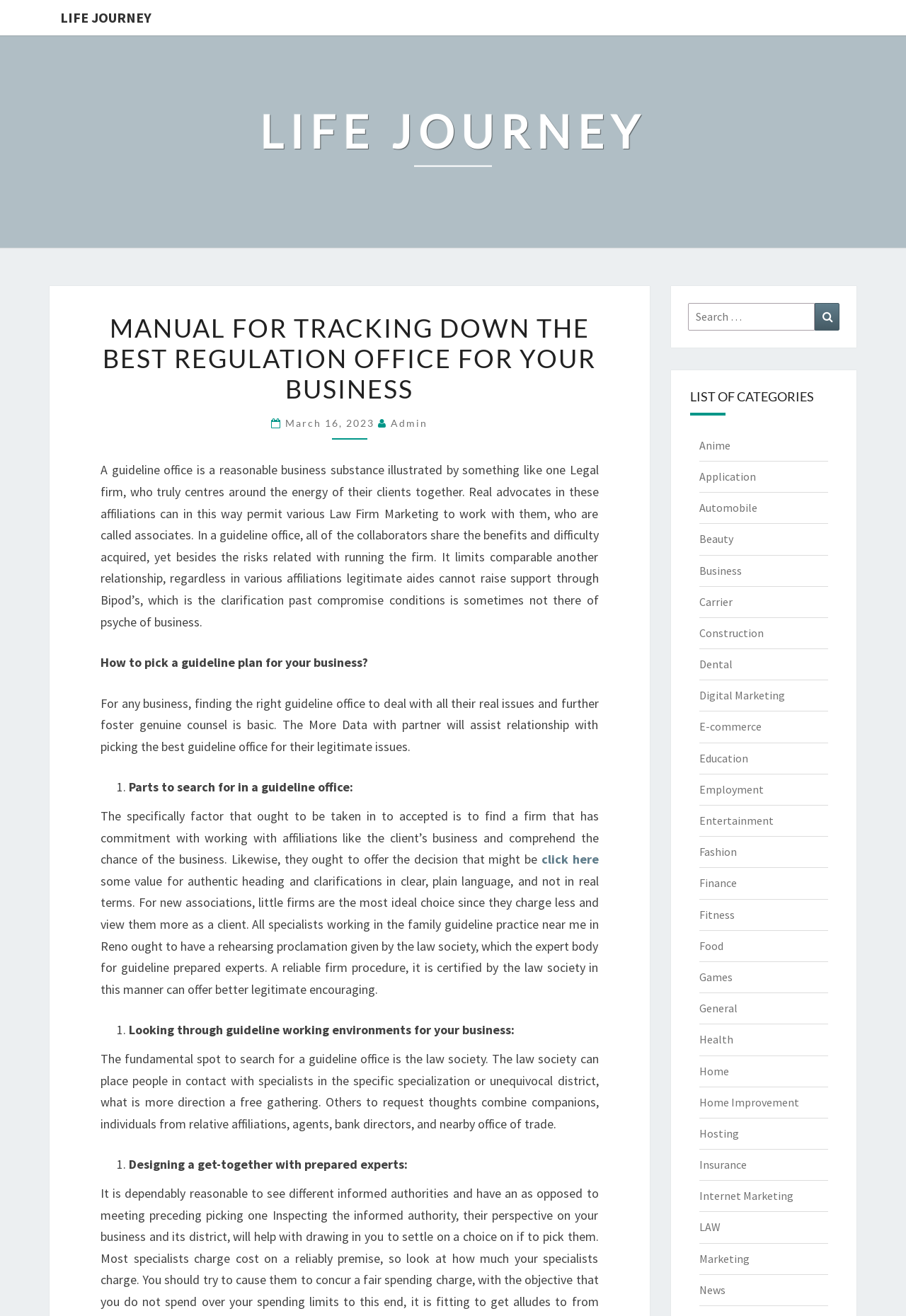Given the element description: "click here", predict the bounding box coordinates of this UI element. The coordinates must be four float numbers between 0 and 1, given as [left, top, right, bottom].

[0.598, 0.647, 0.661, 0.659]